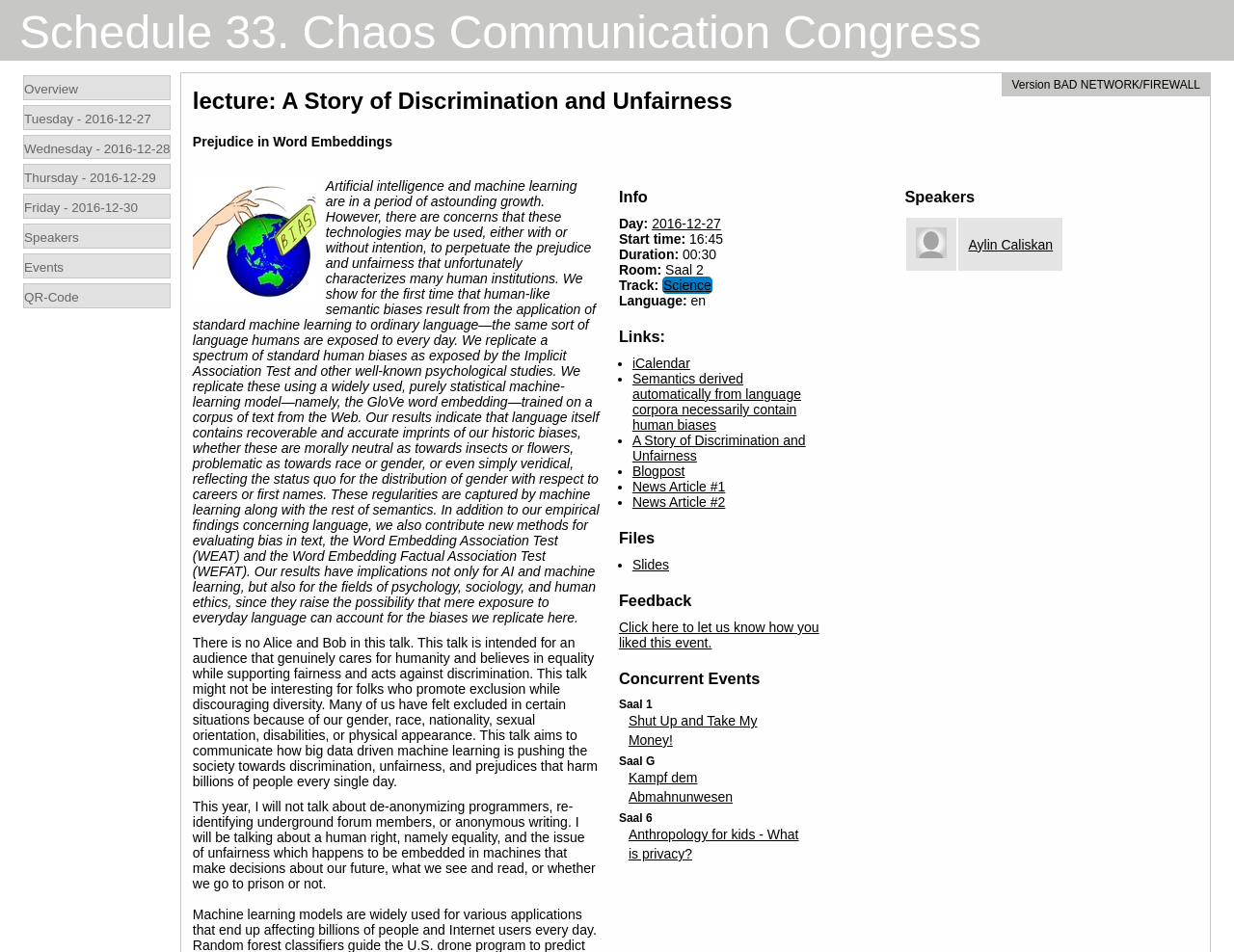Identify the bounding box coordinates of the element to click to follow this instruction: 'Check the schedule for Tuesday'. Ensure the coordinates are four float values between 0 and 1, provided as [left, top, right, bottom].

[0.02, 0.117, 0.122, 0.137]